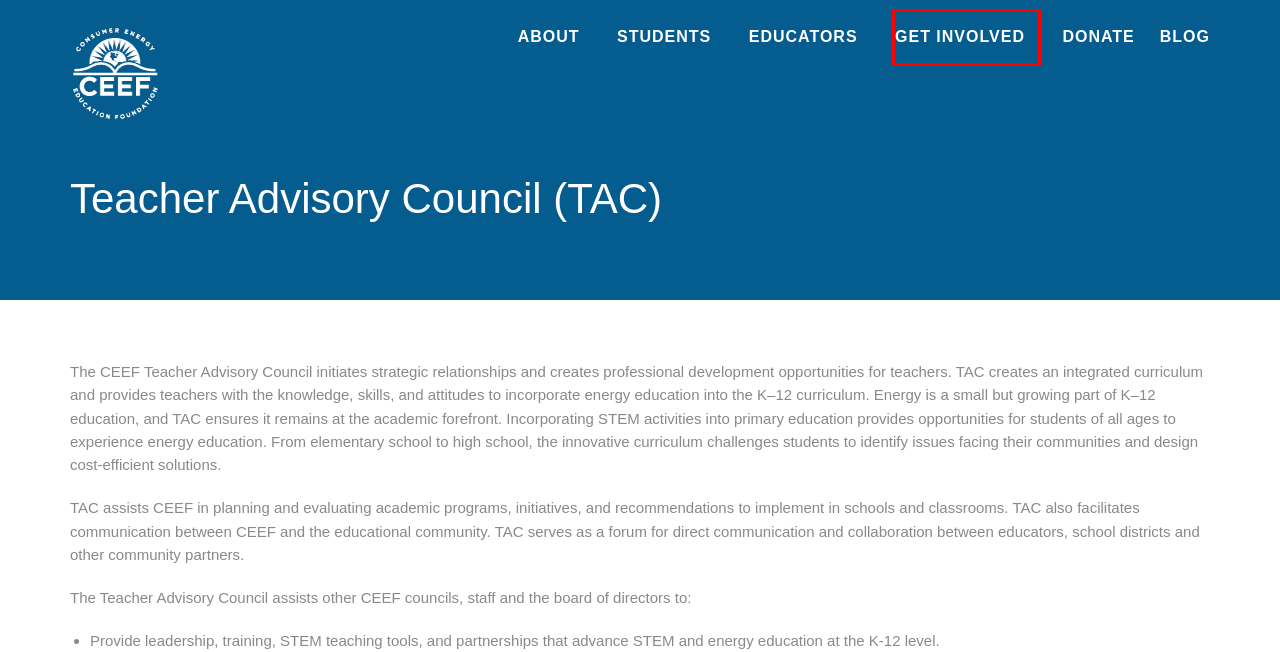You are given a webpage screenshot where a red bounding box highlights an element. Determine the most fitting webpage description for the new page that loads after clicking the element within the red bounding box. Here are the candidates:
A. Donate - Consumer Energy Education Foundation
B. Educators - Consumer Energy Education Foundation
C. Get Involved - Consumer Energy Education Foundation
D. Blog - Consumer Energy Education Foundation
E. Policies - Consumer Energy Education Foundation
F. About - Consumer Energy Education Foundation
G. Students - Consumer Energy Education Foundation
H. Home - Consumer Energy Education Foundation

C